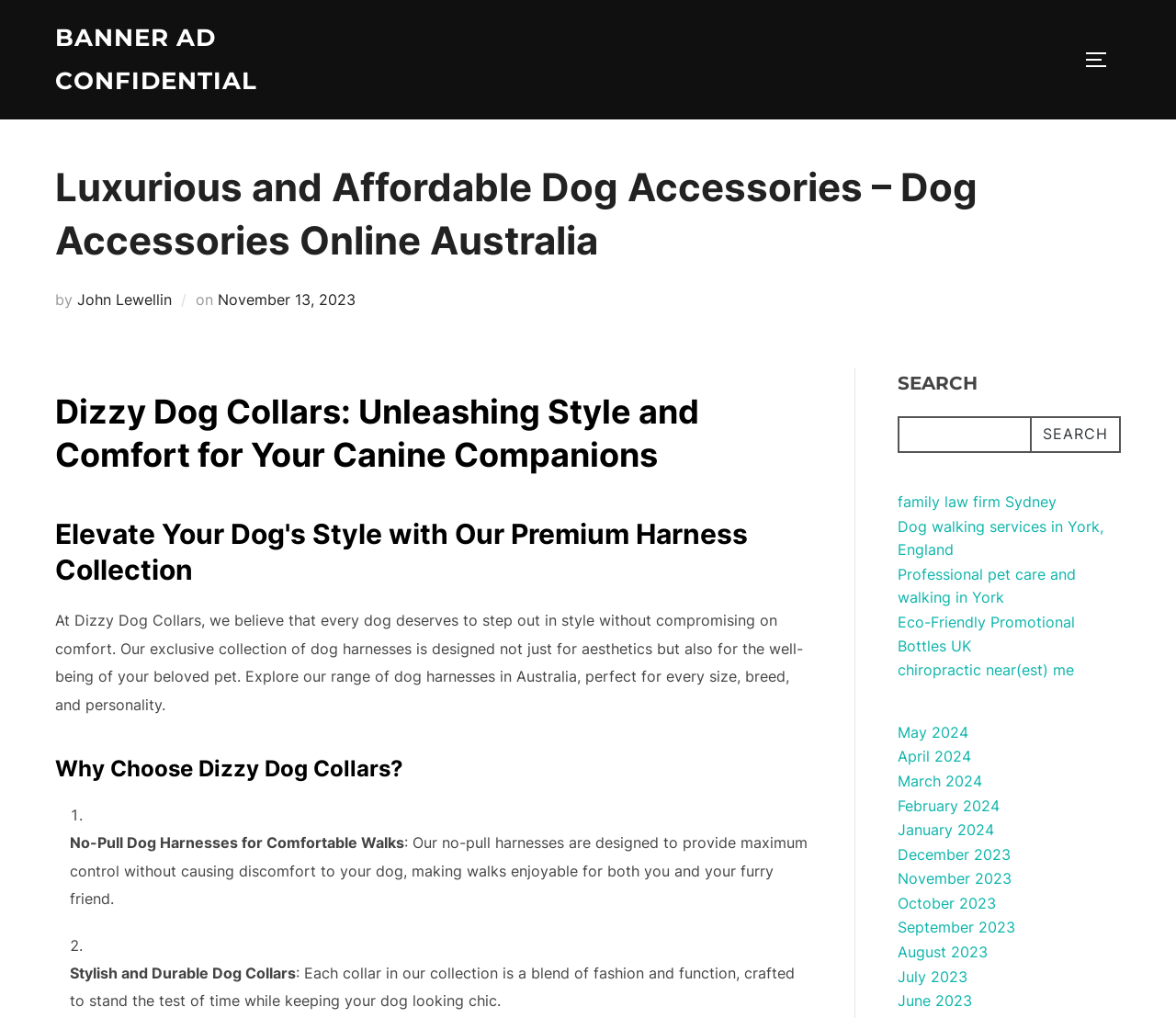Locate the bounding box of the UI element based on this description: "November 2023". Provide four float numbers between 0 and 1 as [left, top, right, bottom].

[0.764, 0.854, 0.86, 0.872]